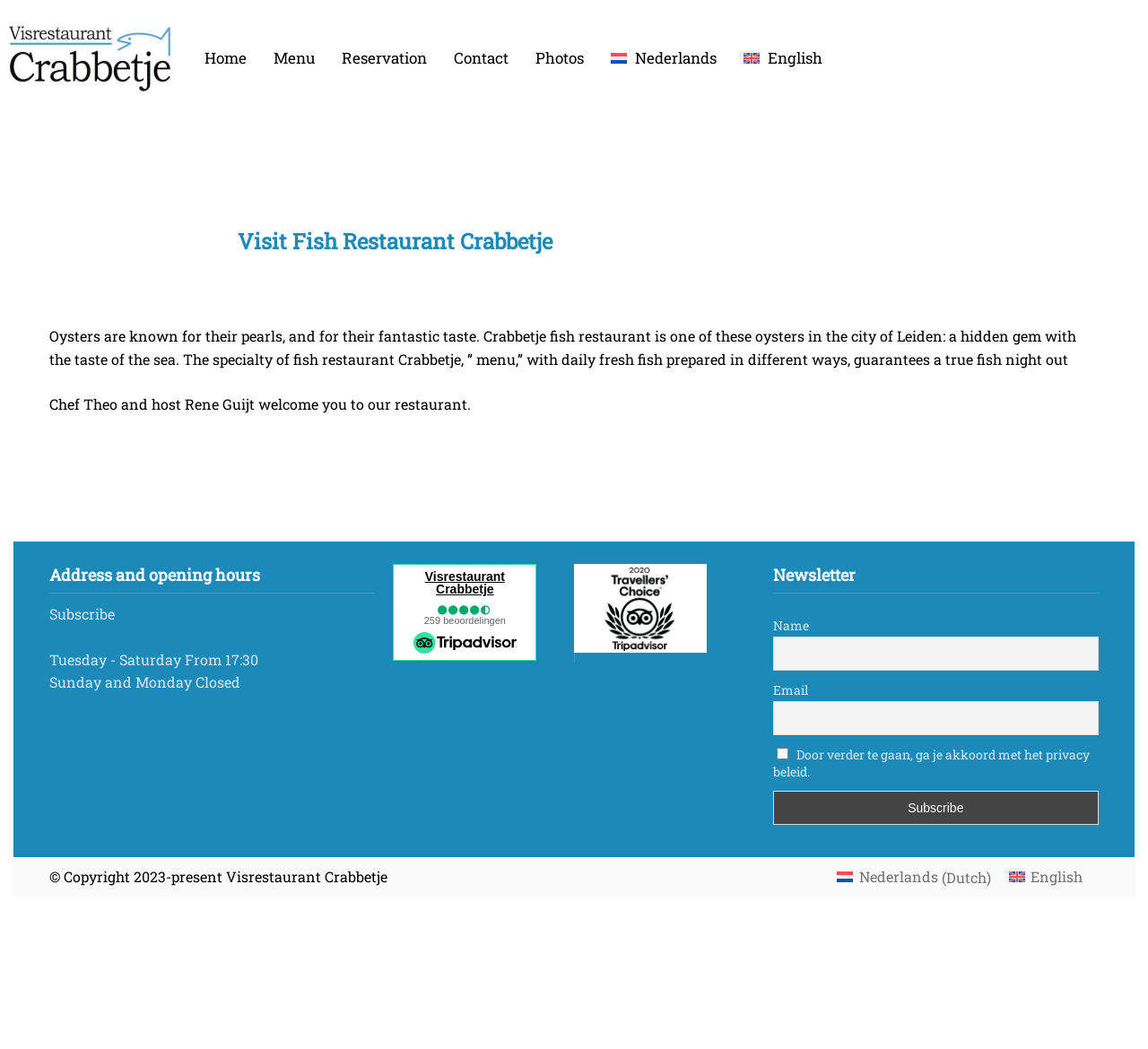How many reviews does the restaurant have on Tripadvisor?
Provide a detailed and well-explained answer to the question.

The number of reviews can be found in the StaticText element that describes the Tripadvisor rating, which mentions '259 beoordelingen'.